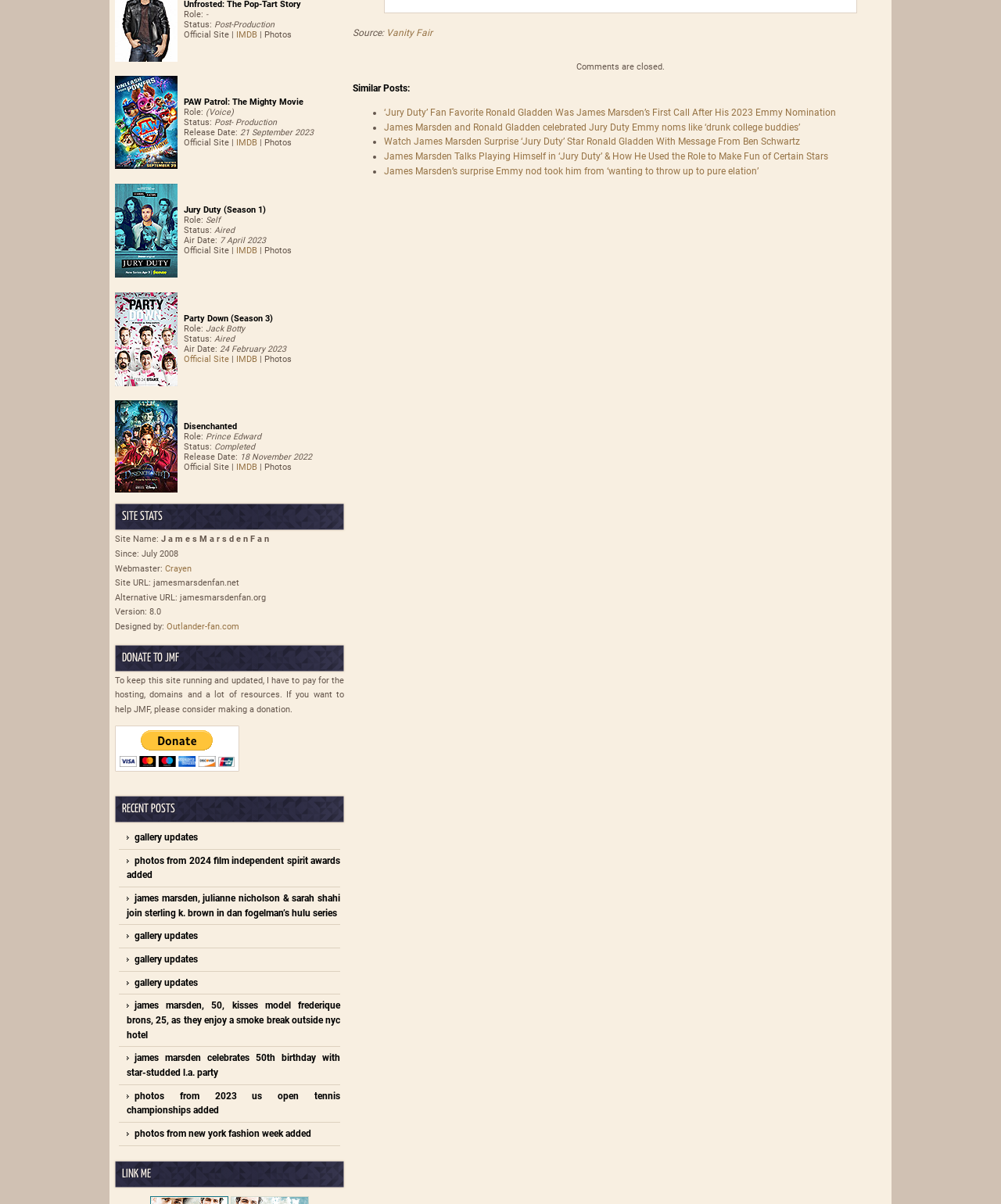Locate the bounding box coordinates of the element you need to click to accomplish the task described by this instruction: "Call the phone number".

None